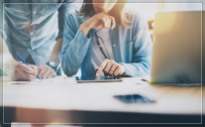Please give a succinct answer to the question in one word or phrase:
What type of atmosphere is created by the soft lighting?

Warm and inviting